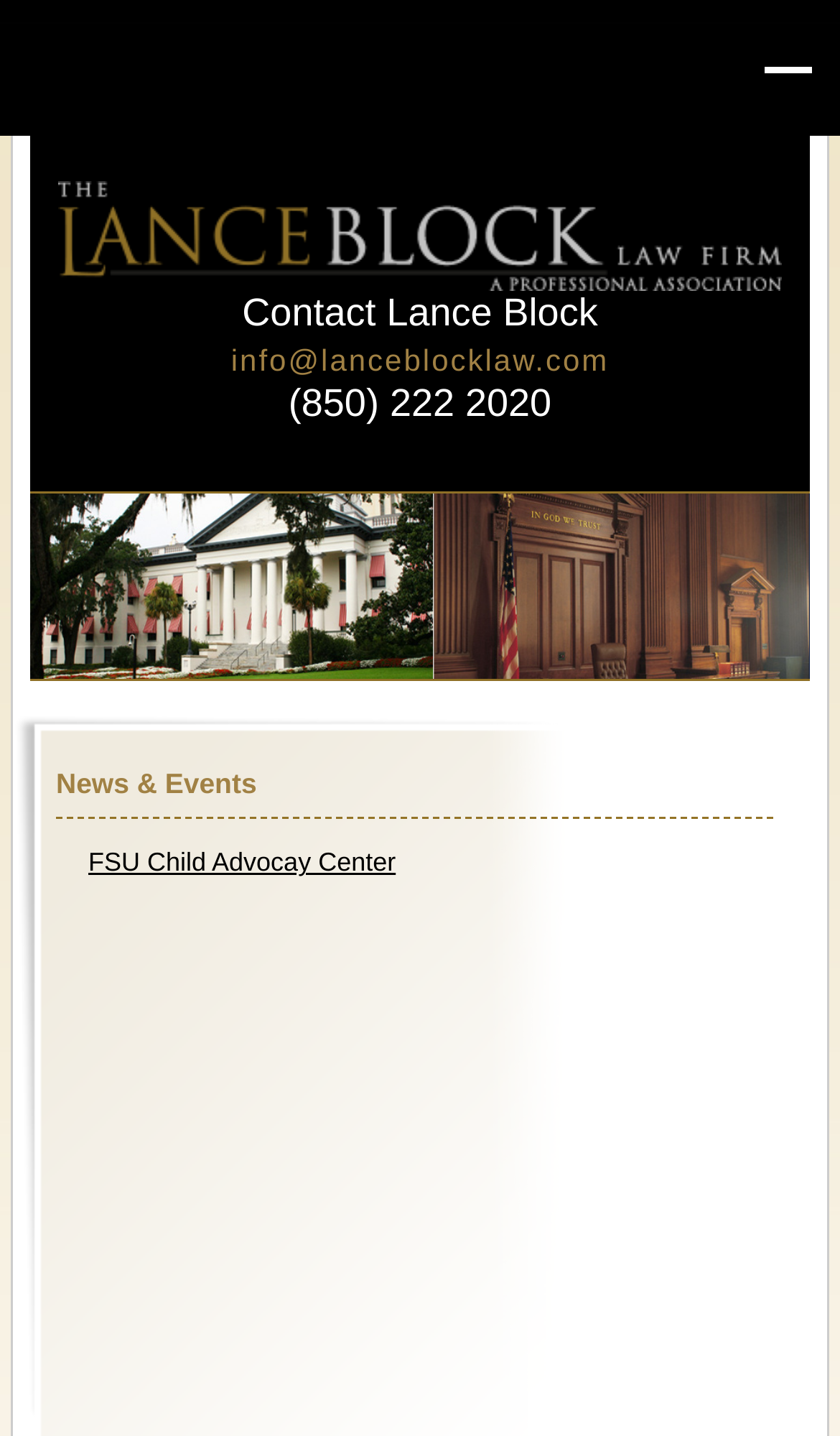What organization is mentioned in the 'News & Events' section?
We need a detailed and meticulous answer to the question.

I found the organization's name by looking at the link in the 'News & Events' section, which mentions 'FSU Child Advocacy Center'.